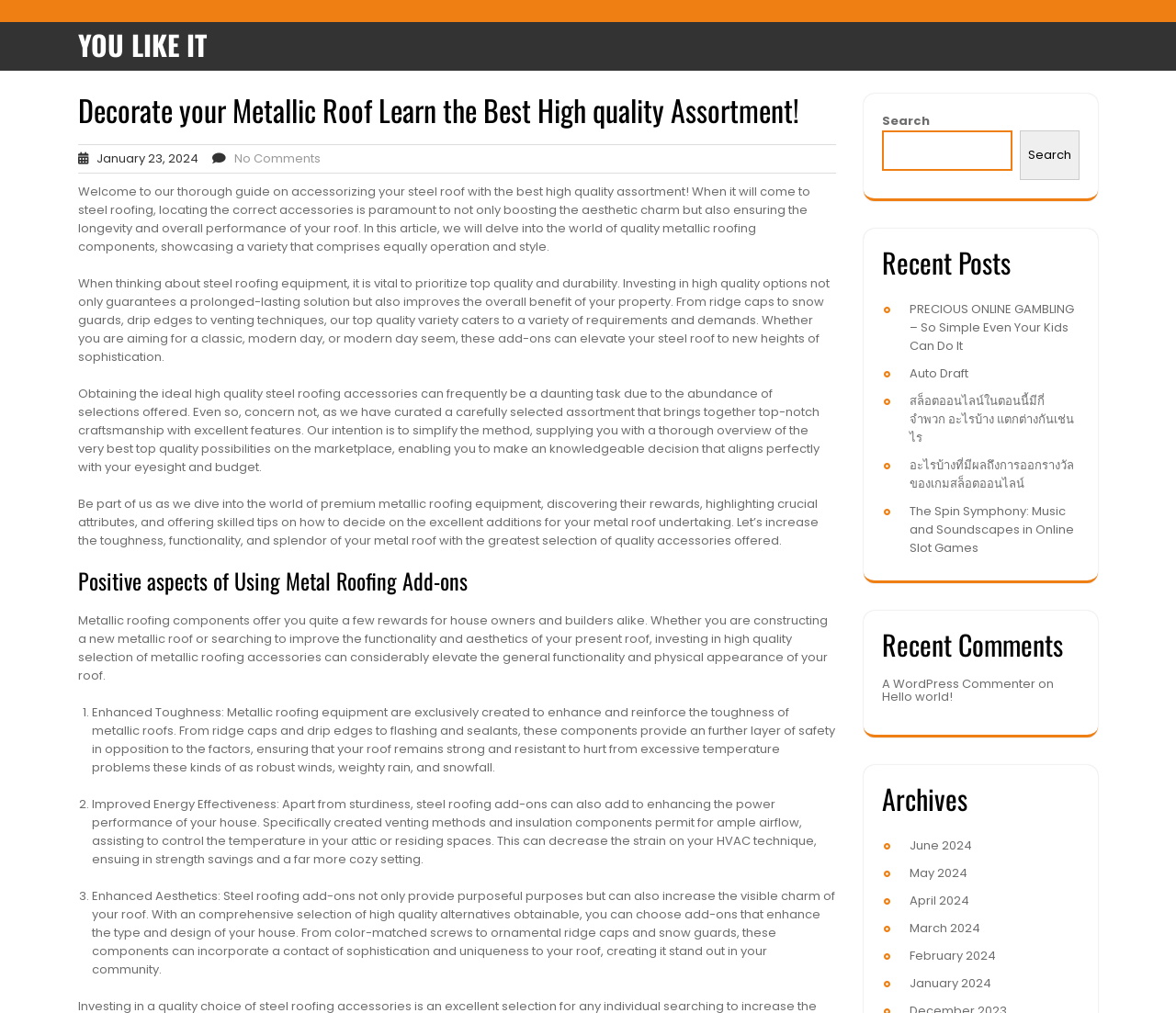What is the tone of the webpage content?
Refer to the image and give a detailed answer to the question.

The tone of the webpage content is informative, as it provides detailed information and explanations about metallic roofing accessories, their benefits, and how to choose the right ones.